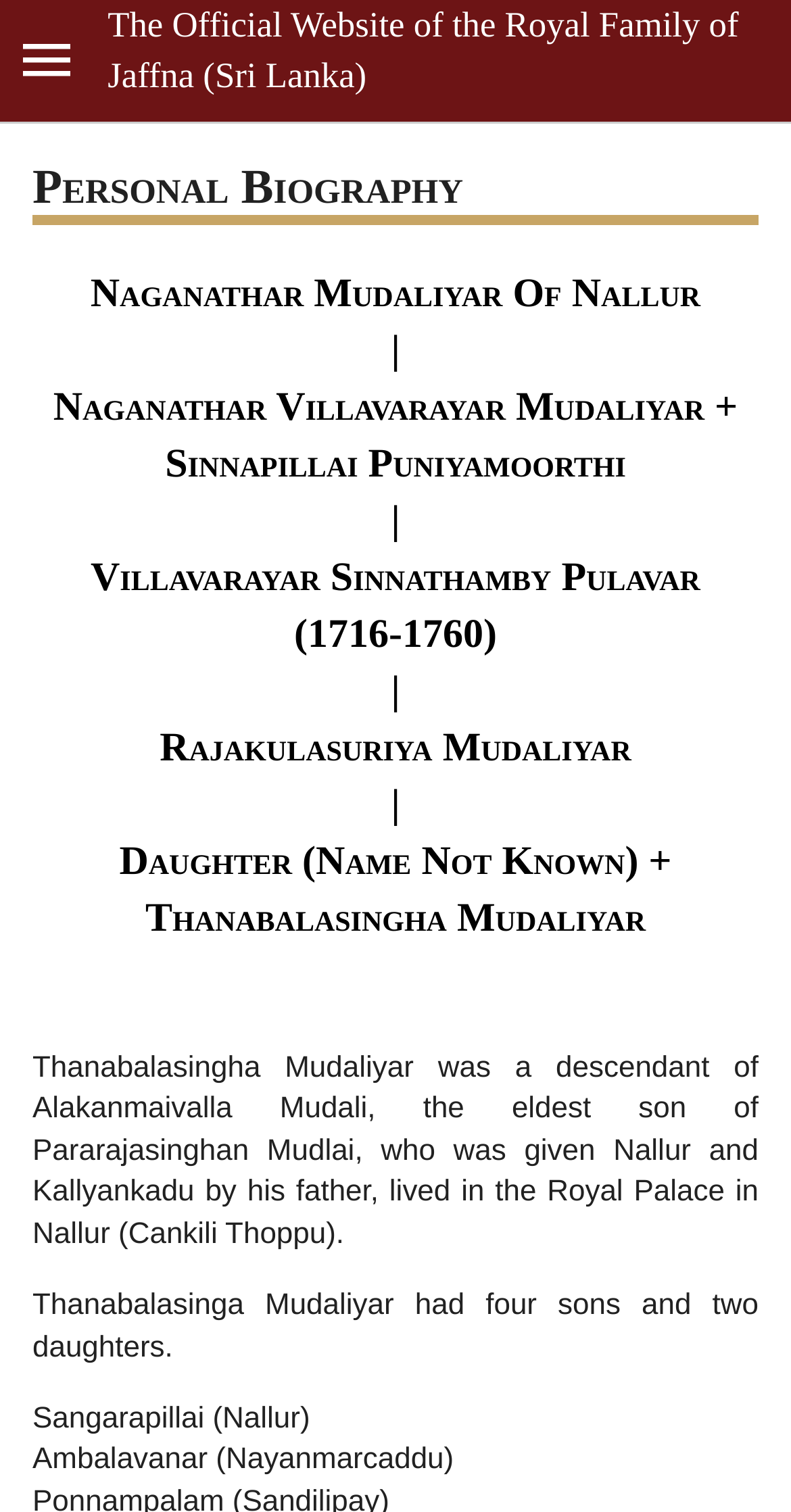Construct a comprehensive caption that outlines the webpage's structure and content.

The webpage is about the personal biography of the Royal Family of Jaffna. At the top left corner, there is a menu button with an accompanying image. Below the menu button, there is a heading that reads "The Official Website of the Royal Family of Jaffna (Sri Lanka)". 

Underneath the heading, there is a subheading "Personal Biography" which is centered at the top of the page. Below the subheading, there is a detailed biography of Naganathar Mudaliyar Of Nallur, which includes his family lineage and descendants. The biography is divided into sections separated by vertical lines, with each section containing information about a specific family member.

The biography is followed by a paragraph of text that describes Thanabalasingha Mudaliyar, a descendant of Alakanmaivalla Mudali, who lived in the Royal Palace in Nallur. The text also mentions that Thanabalasingha Mudaliyar had four sons and two daughters.

At the bottom of the page, there are two lines of text that list the names of two sons, Sangarapillai from Nallur and Ambalavanar from Nayanmarcaddu.